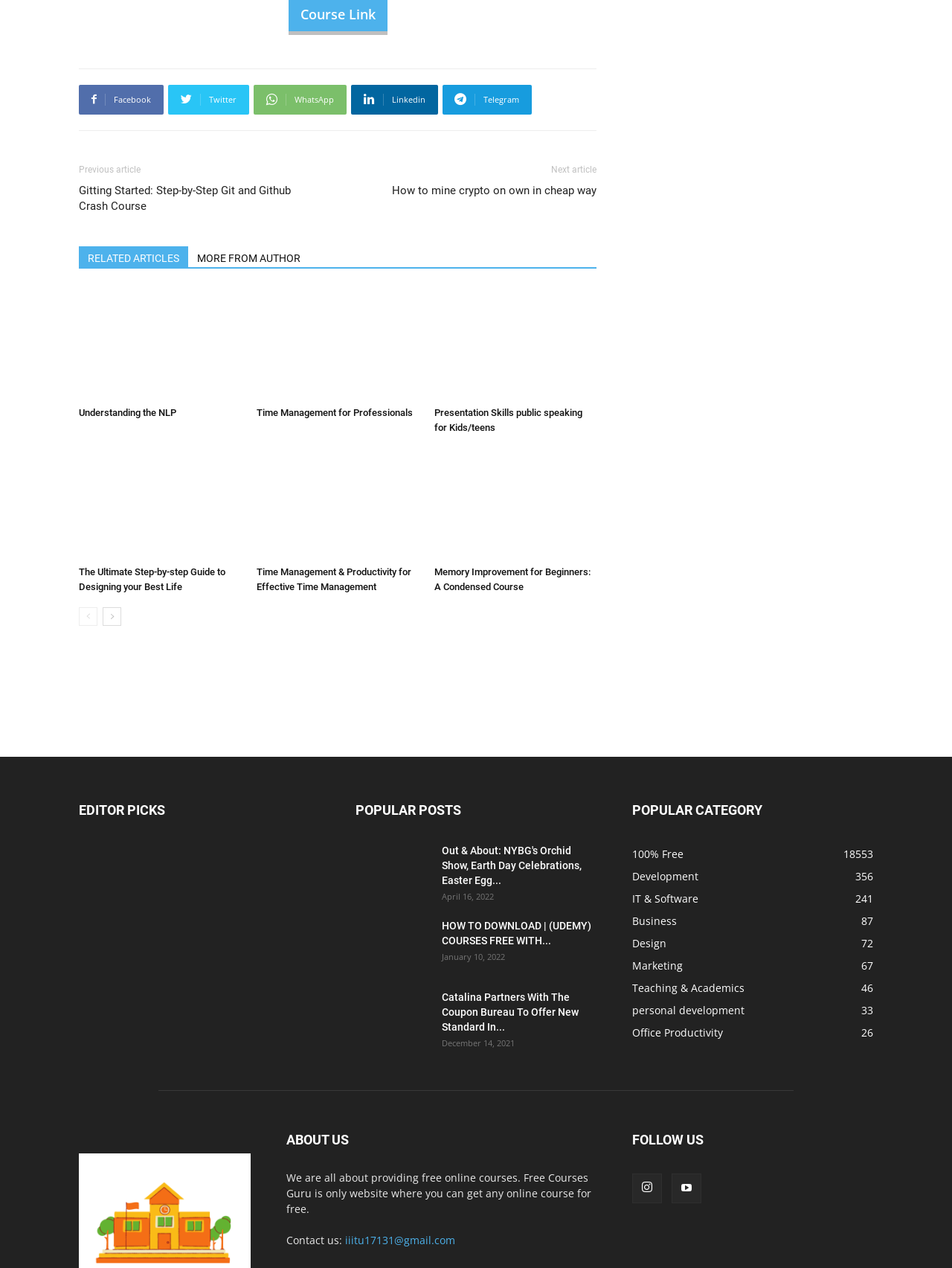Using the information from the screenshot, answer the following question thoroughly:
What is the purpose of this website?

Based on the 'ABOUT US' section, the website's purpose is to provide free online courses, as stated in the text 'We are all about providing free online courses. Free Courses Guru is only website where you can get any online course for free.'